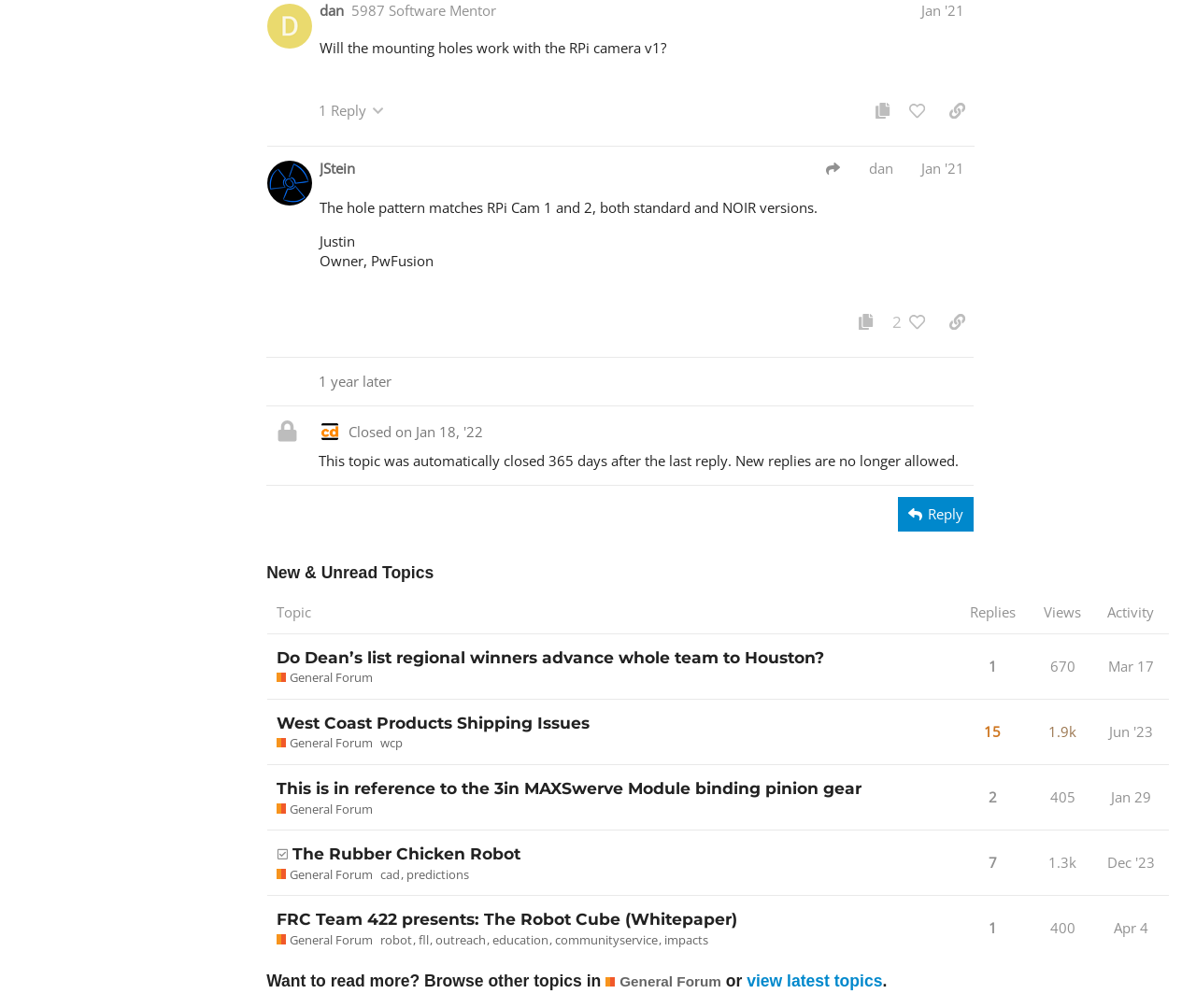Find the bounding box coordinates of the element to click in order to complete this instruction: "Copy the contents of this post". The bounding box coordinates must be four float numbers between 0 and 1, denoted as [left, top, right, bottom].

[0.709, 0.304, 0.738, 0.335]